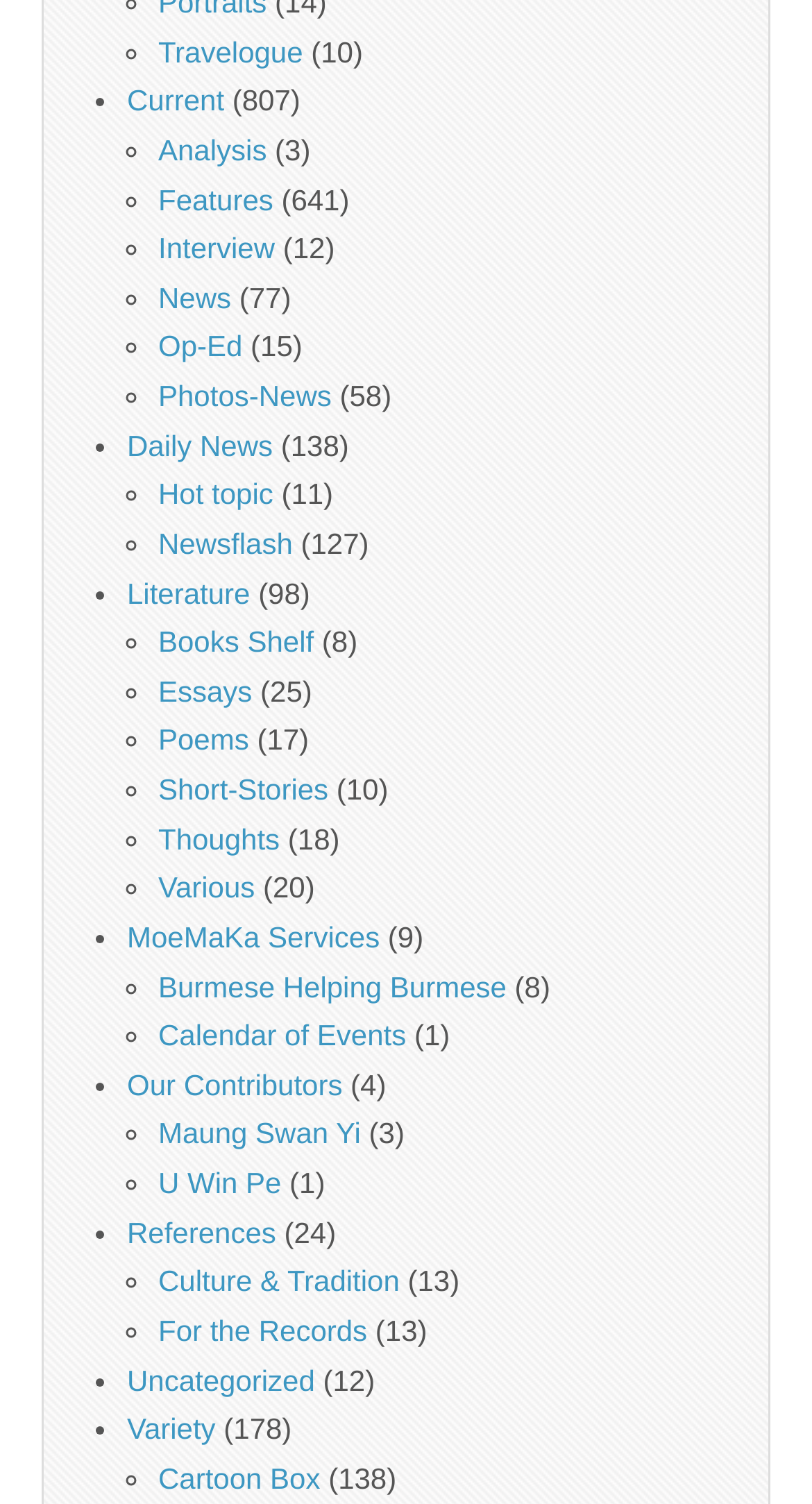Identify the bounding box coordinates of the clickable region required to complete the instruction: "Explore Features". The coordinates should be given as four float numbers within the range of 0 and 1, i.e., [left, top, right, bottom].

[0.195, 0.121, 0.337, 0.143]